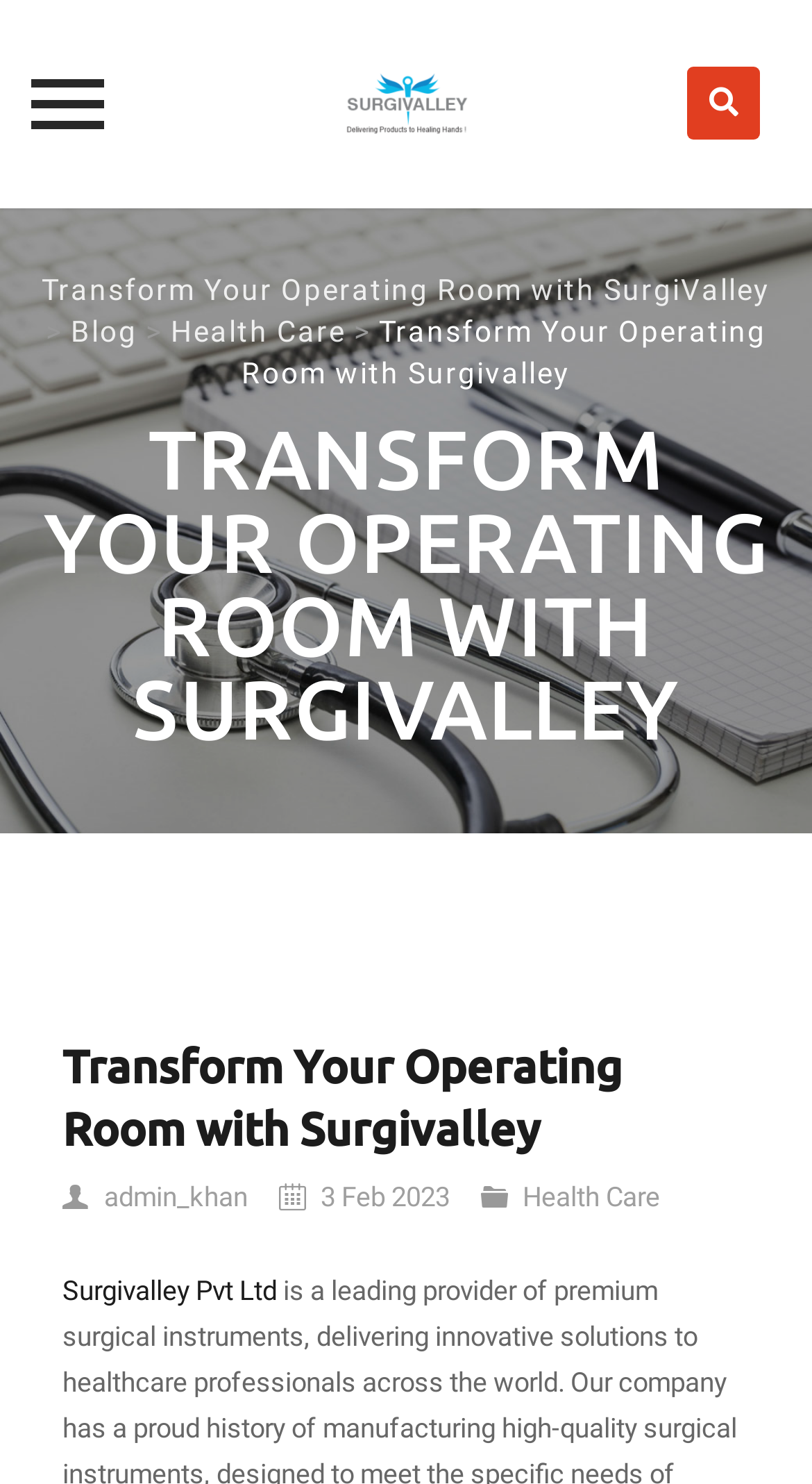What is the category of the blog post?
Using the visual information, respond with a single word or phrase.

Health Care